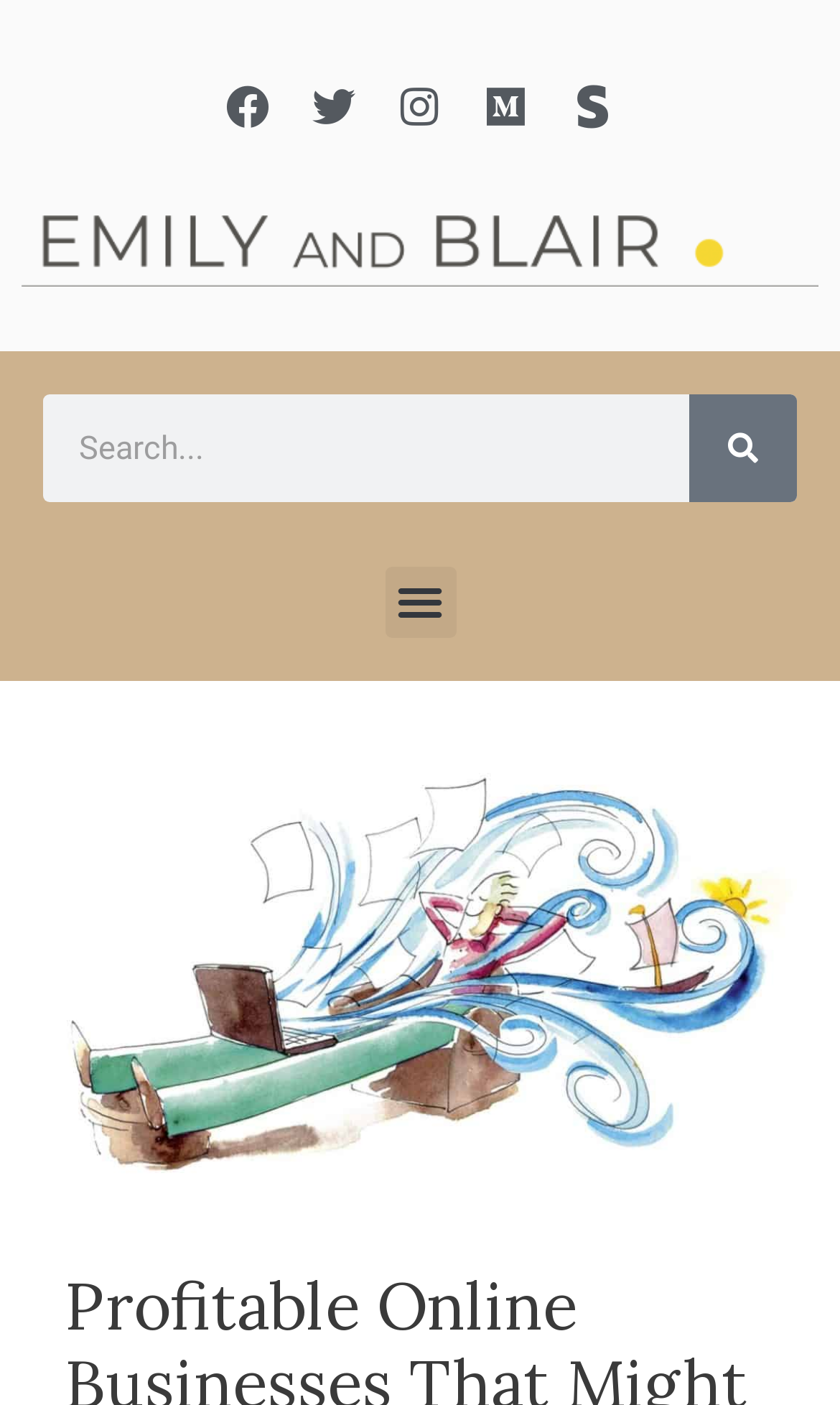Determine the bounding box coordinates of the clickable element to complete this instruction: "Click the Instagram link". Provide the coordinates in the format of four float numbers between 0 and 1, [left, top, right, bottom].

[0.449, 0.046, 0.551, 0.107]